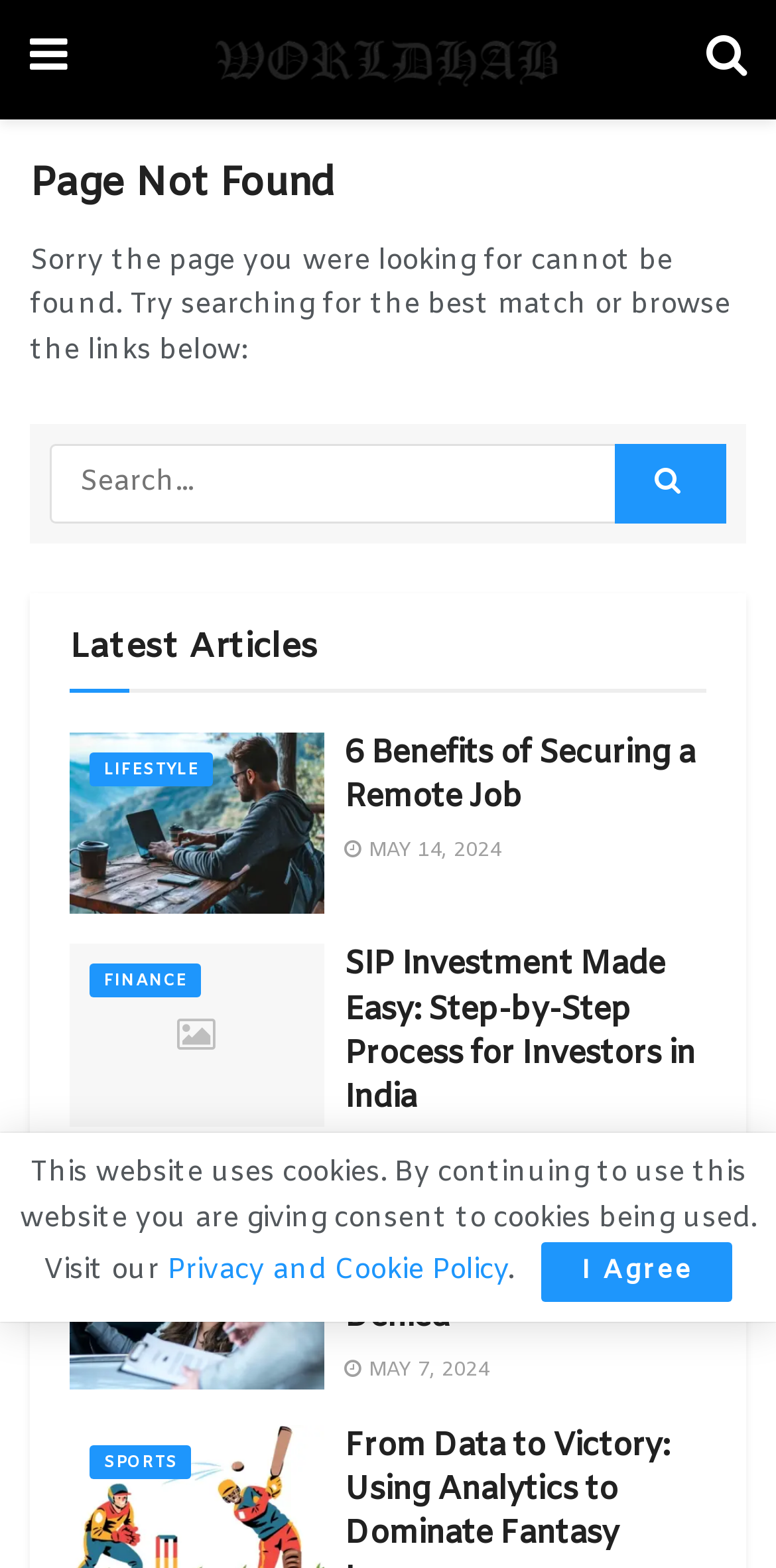Extract the bounding box coordinates of the UI element described by: "Sports". The coordinates should include four float numbers ranging from 0 to 1, e.g., [left, top, right, bottom].

[0.115, 0.921, 0.247, 0.943]